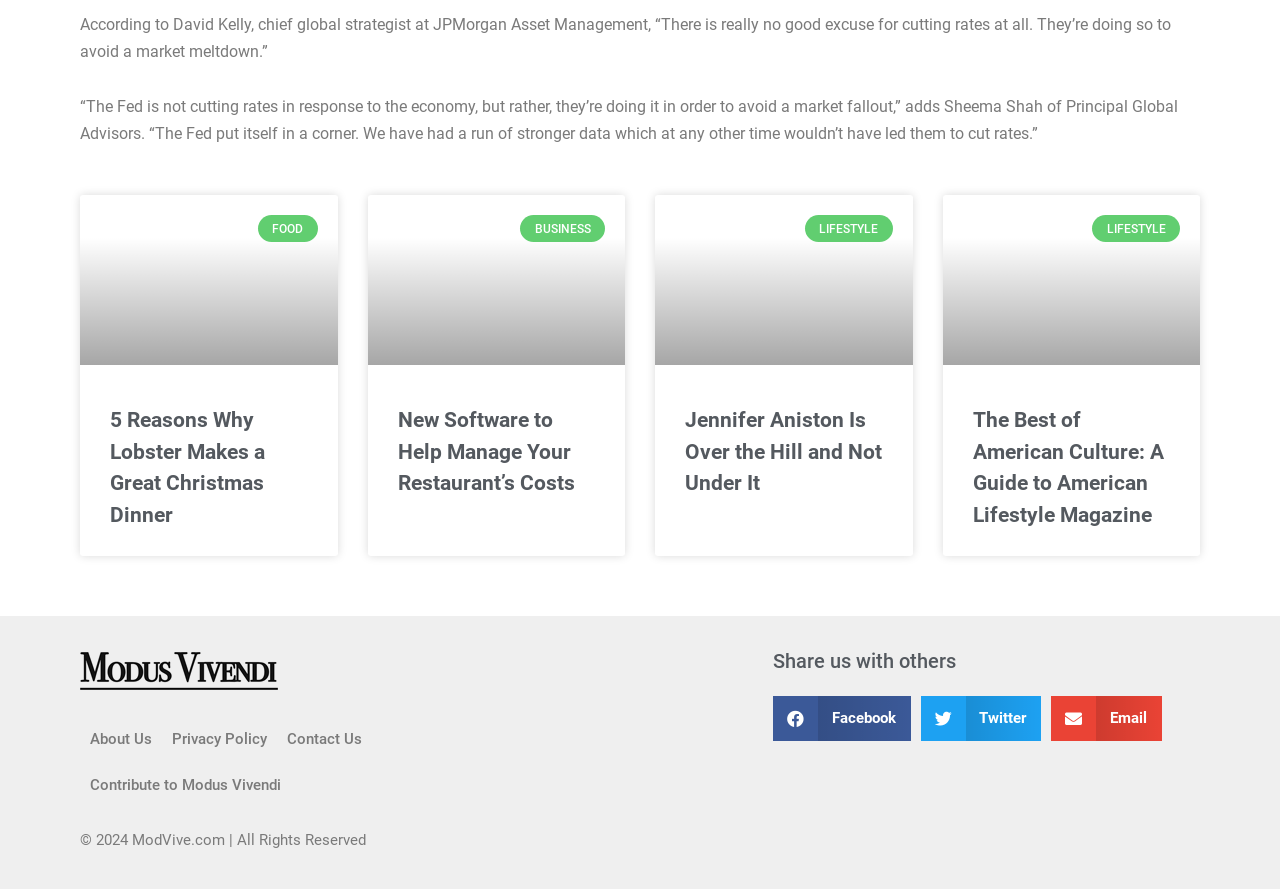Provide a brief response in the form of a single word or phrase:
What is the topic of the first article?

Lobster